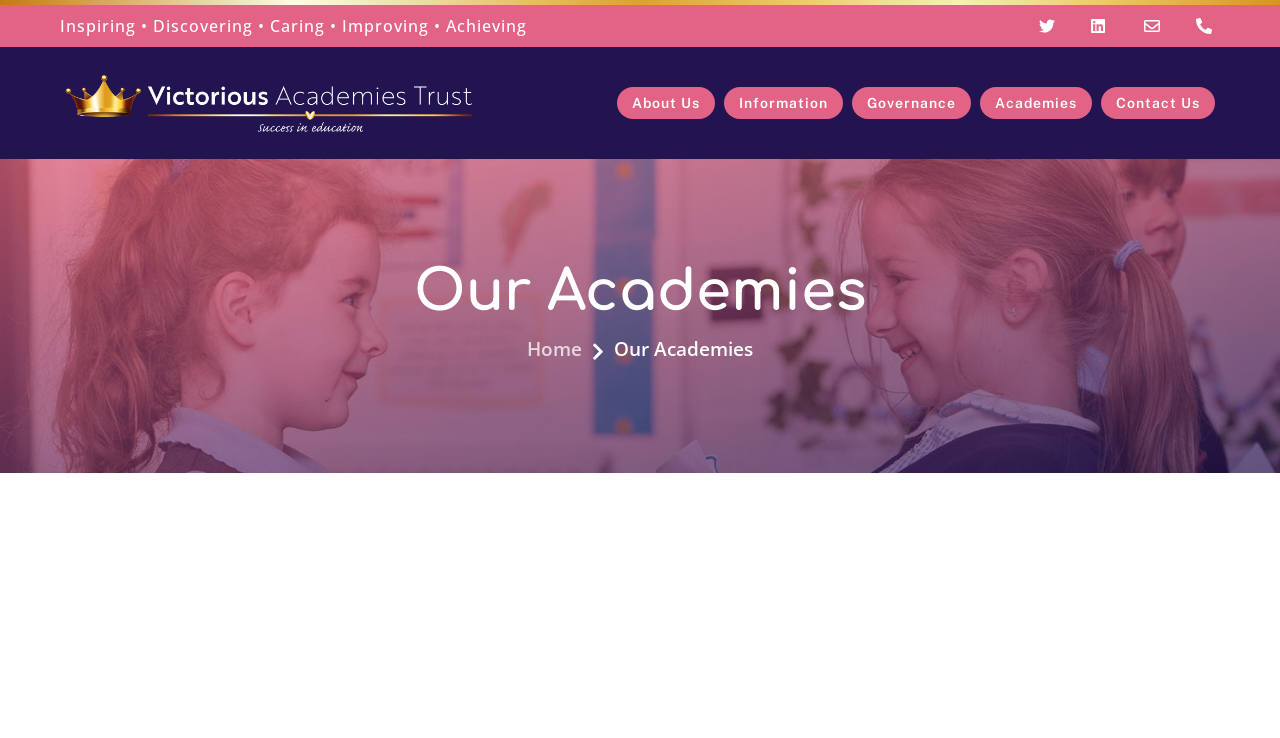How many links are in the top navigation bar?
Please answer using one word or phrase, based on the screenshot.

5